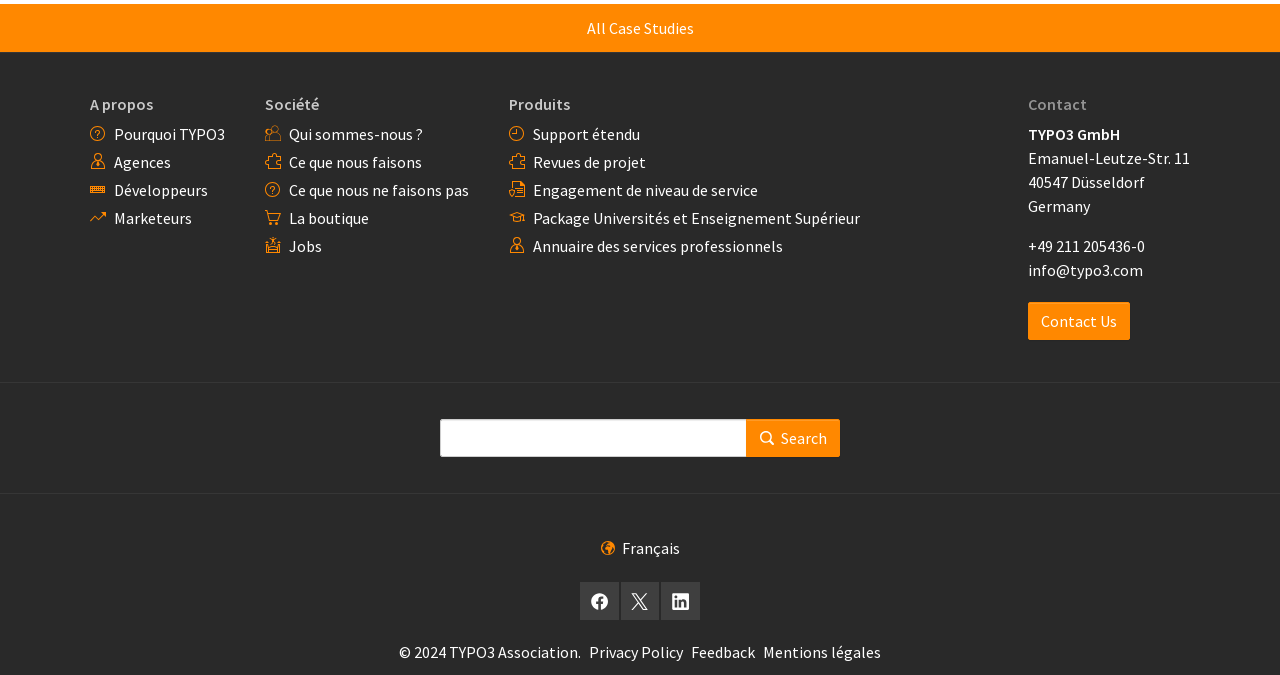Please mark the bounding box coordinates of the area that should be clicked to carry out the instruction: "Follow us on Facebook".

[0.453, 0.862, 0.483, 0.919]